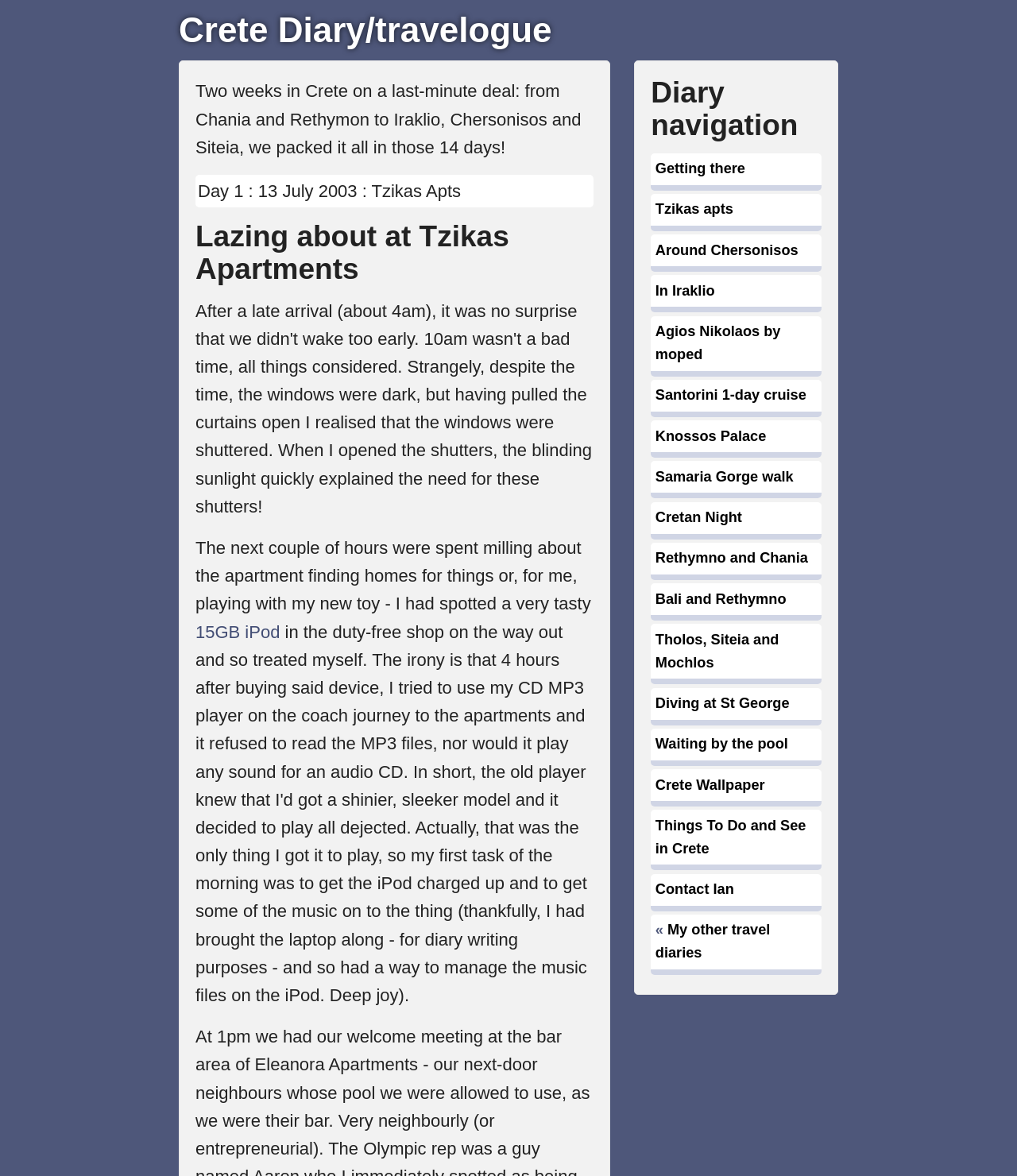Please find the bounding box coordinates of the element that needs to be clicked to perform the following instruction: "Click on 'Getting there'". The bounding box coordinates should be four float numbers between 0 and 1, represented as [left, top, right, bottom].

[0.64, 0.13, 0.808, 0.162]